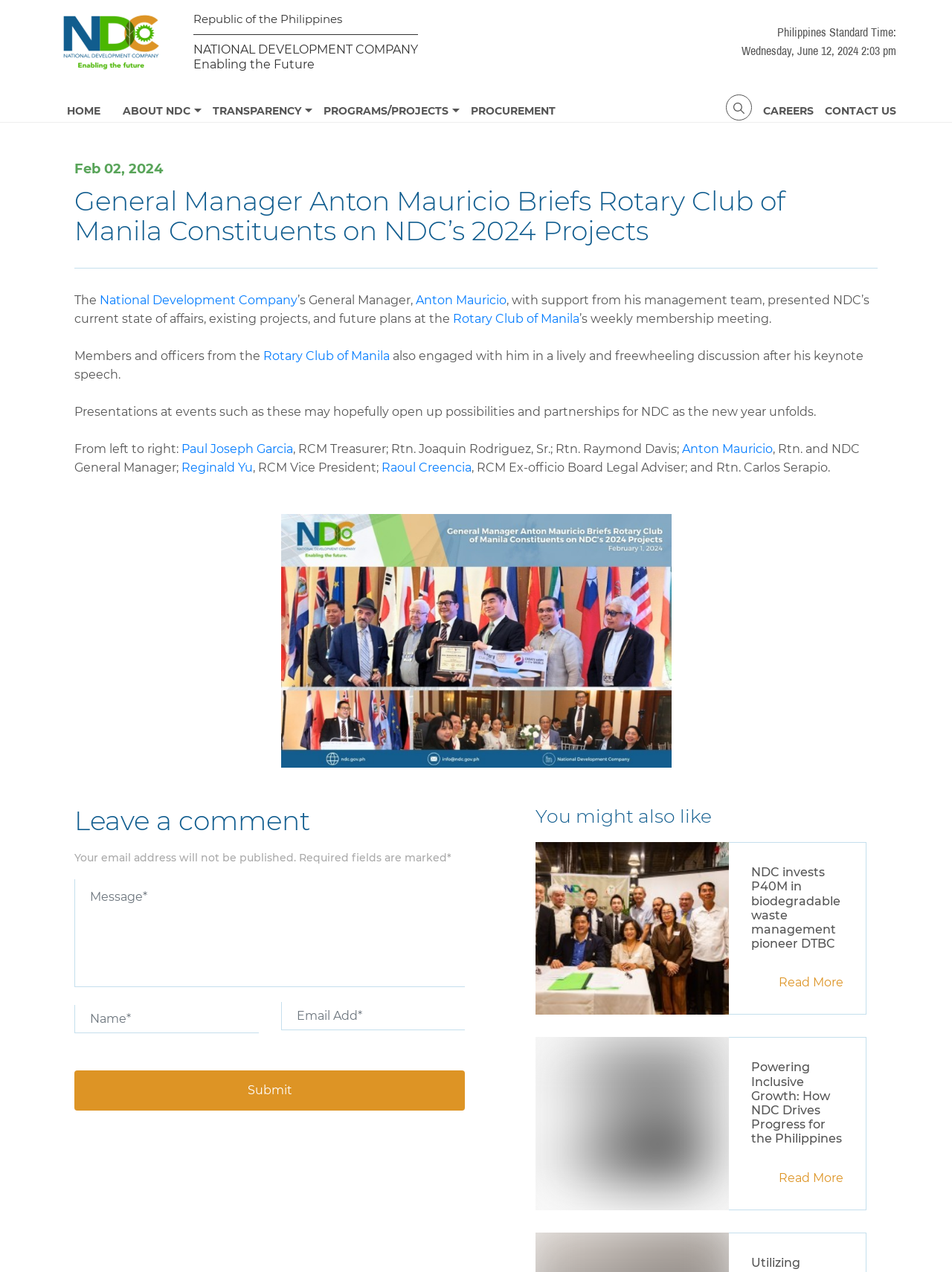Specify the bounding box coordinates of the element's area that should be clicked to execute the given instruction: "Read more about NDC invests P40M in biodegradable waste management pioneer DTBC". The coordinates should be four float numbers between 0 and 1, i.e., [left, top, right, bottom].

[0.818, 0.767, 0.886, 0.778]